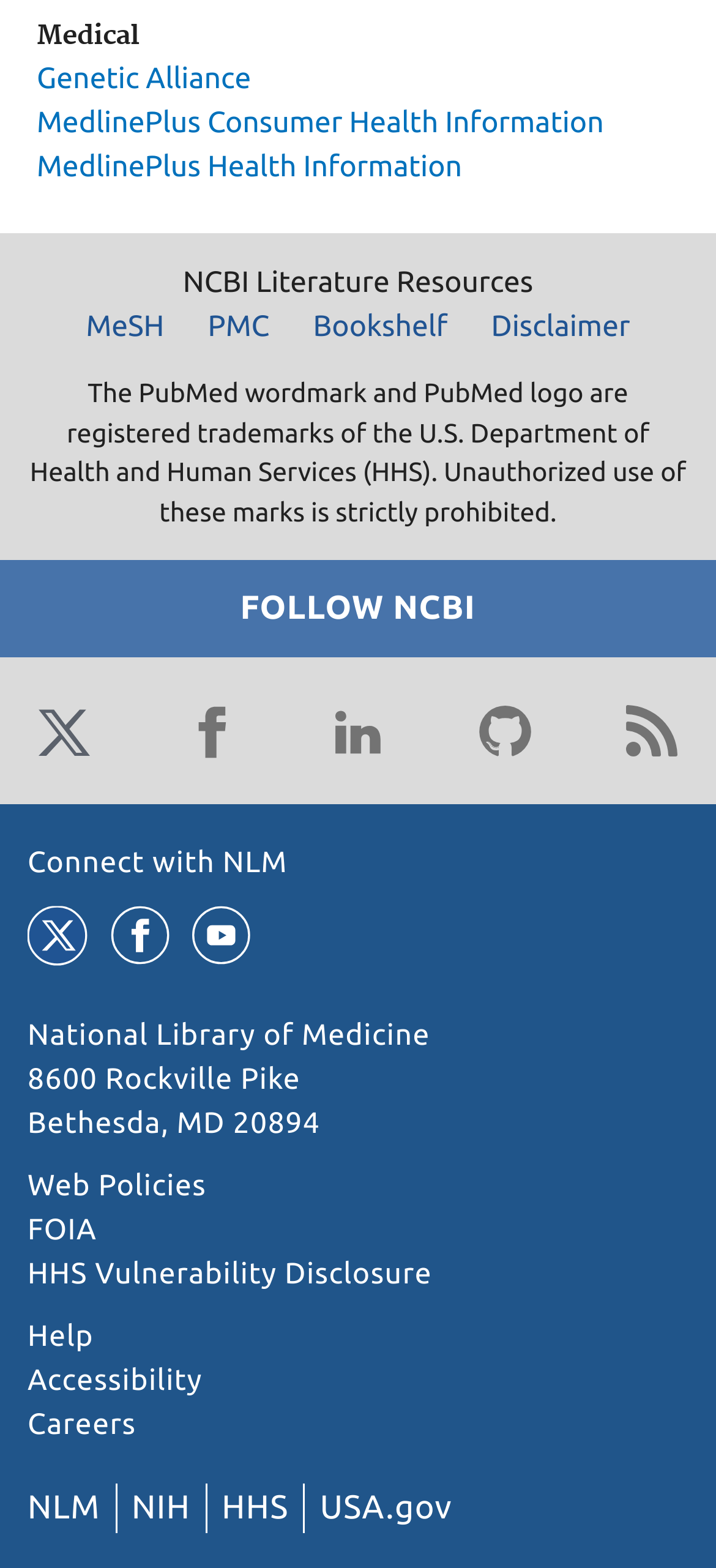How many links are there under 'Links to NCBI Literature Resources'?
Answer the question with as much detail as you can, using the image as a reference.

I counted the number of links under the heading 'Links to NCBI Literature Resources' and found a total of 4 links, which are MeSH, PMC, Bookshelf, and Disclaimer.